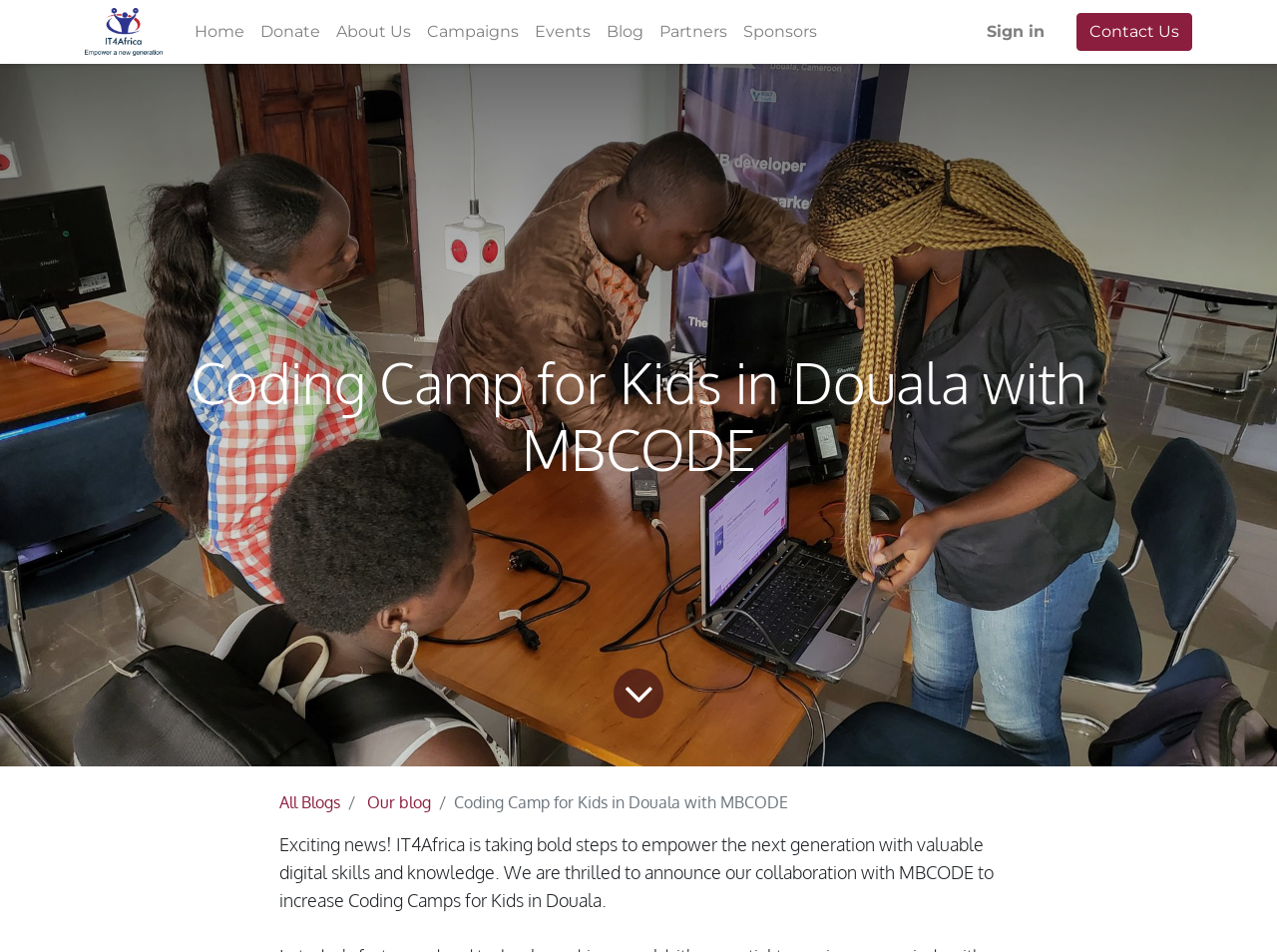Highlight the bounding box coordinates of the region I should click on to meet the following instruction: "Click the logo of IT4AFRICA".

[0.066, 0.008, 0.127, 0.059]